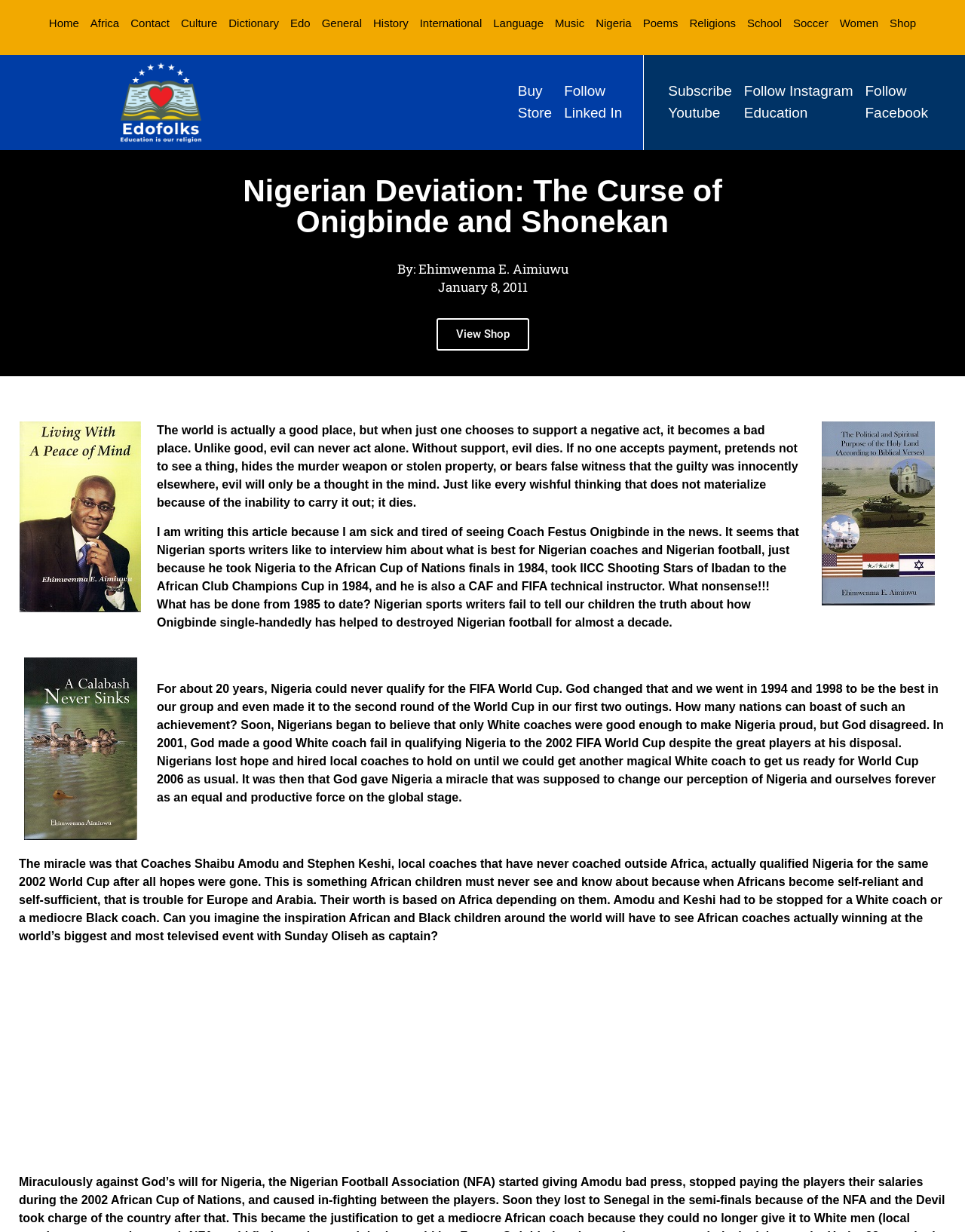What is the topic of the article?
Using the image as a reference, answer with just one word or a short phrase.

Nigerian football